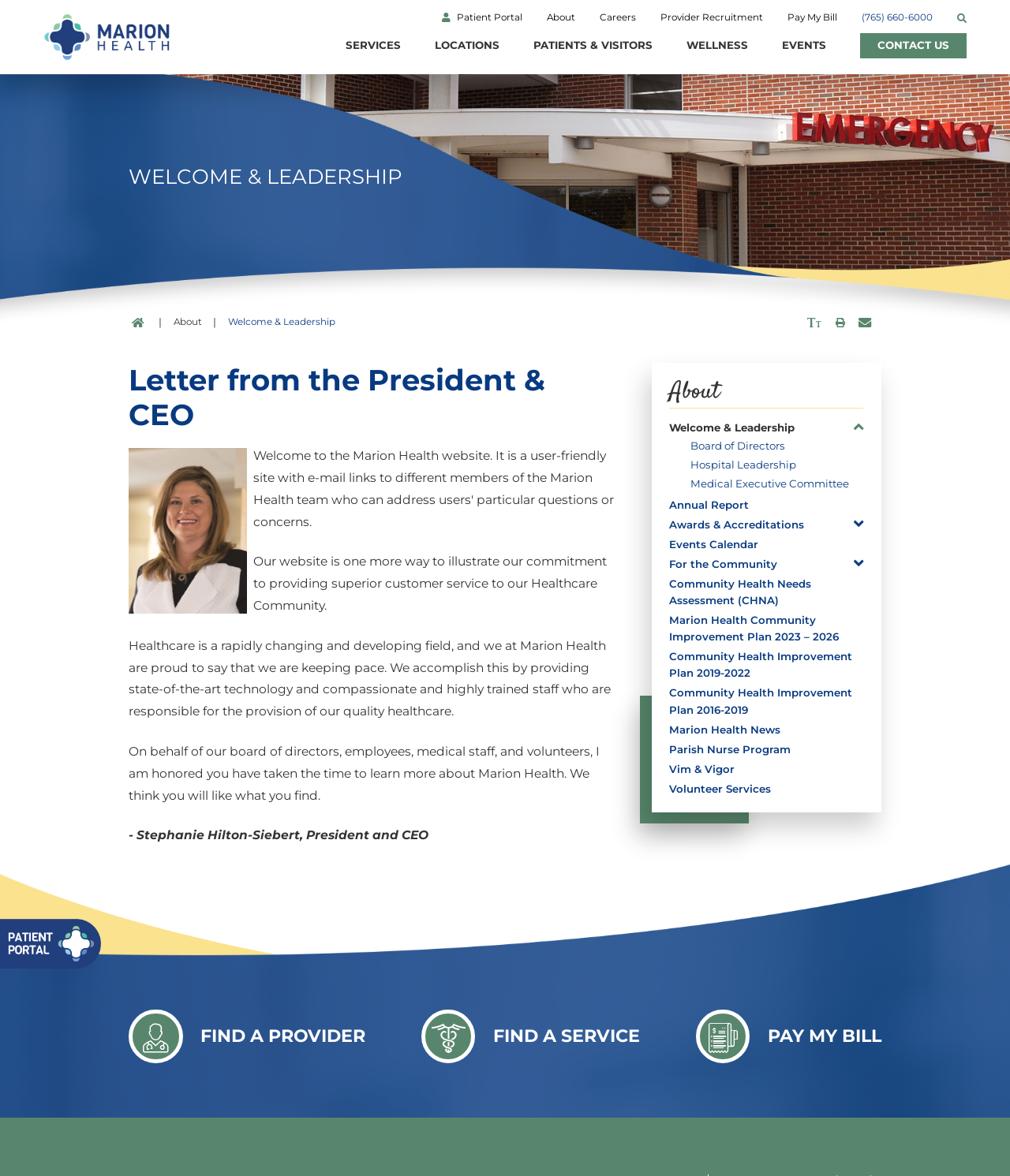Find the bounding box coordinates of the element you need to click on to perform this action: 'Pay my bill'. The coordinates should be represented by four float values between 0 and 1, in the format [left, top, right, bottom].

[0.78, 0.011, 0.829, 0.019]